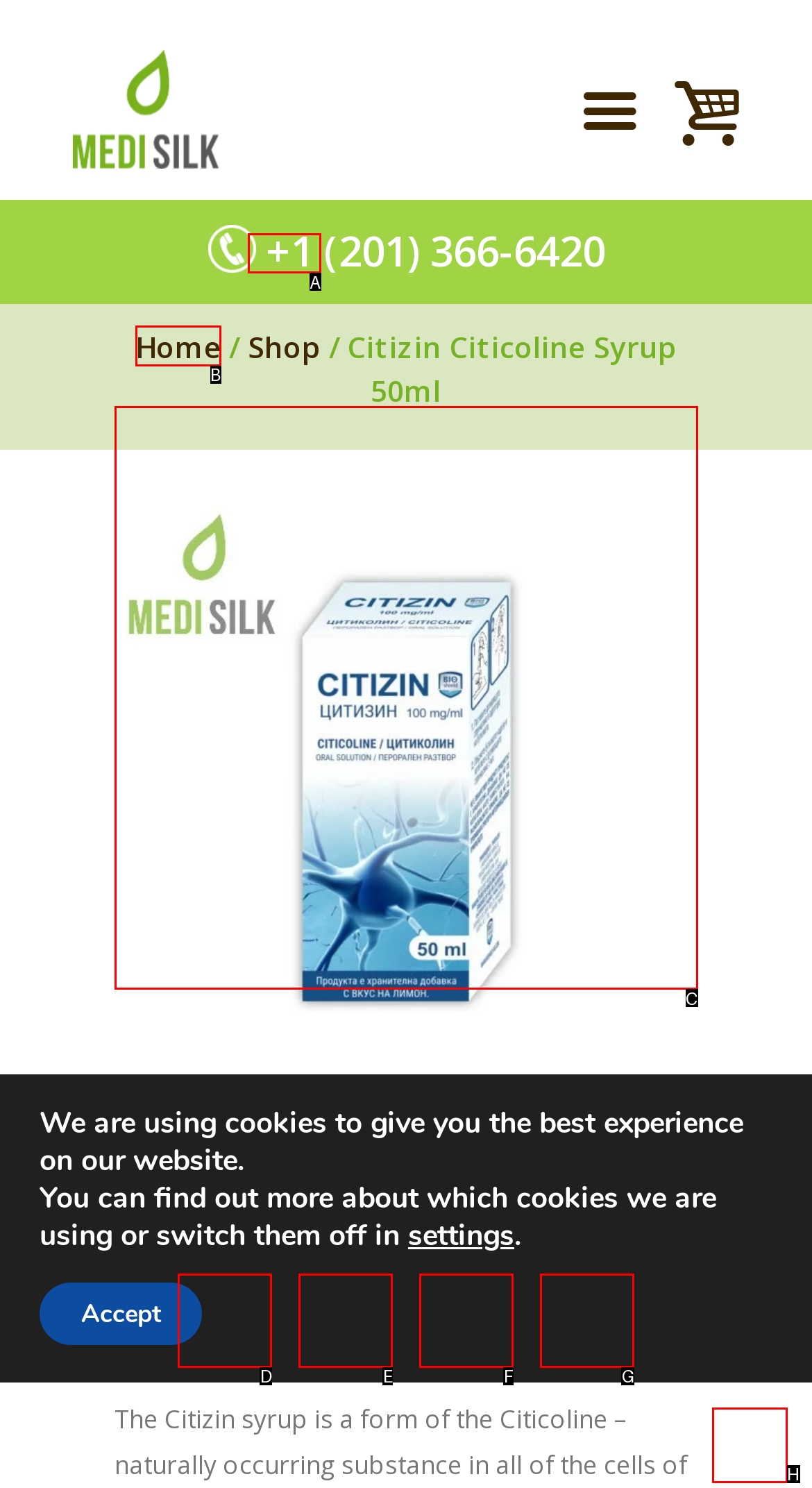To complete the task: Go to the home page, which option should I click? Answer with the appropriate letter from the provided choices.

B